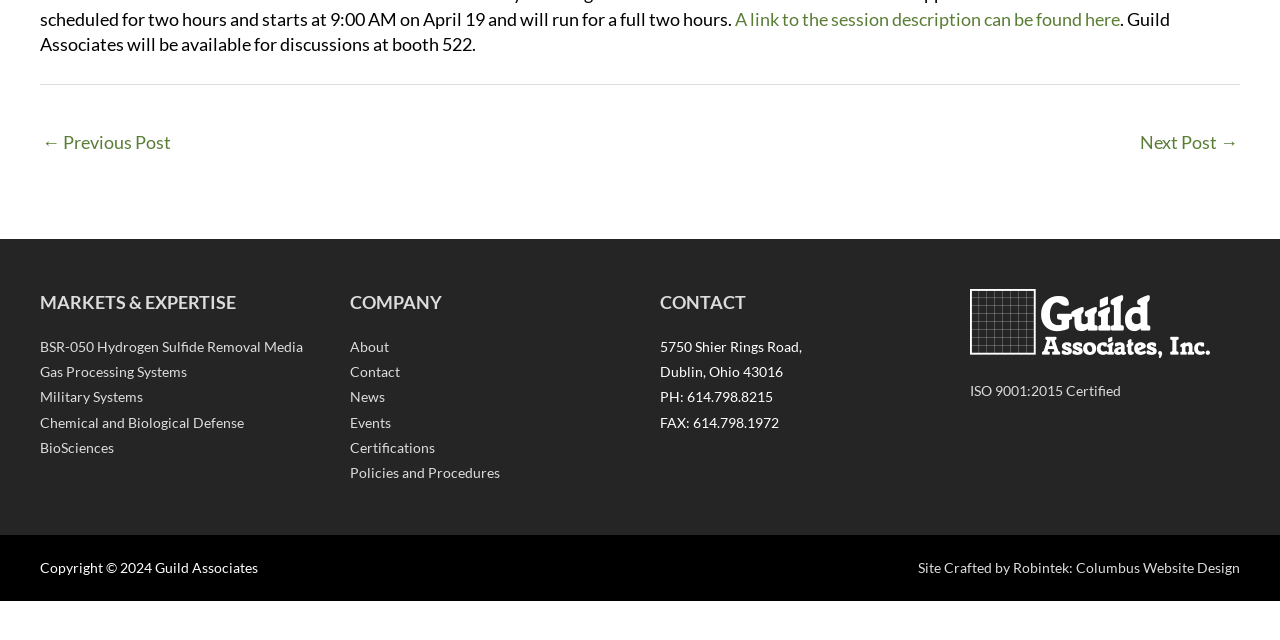Please determine the bounding box coordinates, formatted as (top-left x, top-left y, bottom-right x, bottom-right y), with all values as floating point numbers between 0 and 1. Identify the bounding box of the region described as: Military Systems

[0.031, 0.607, 0.112, 0.633]